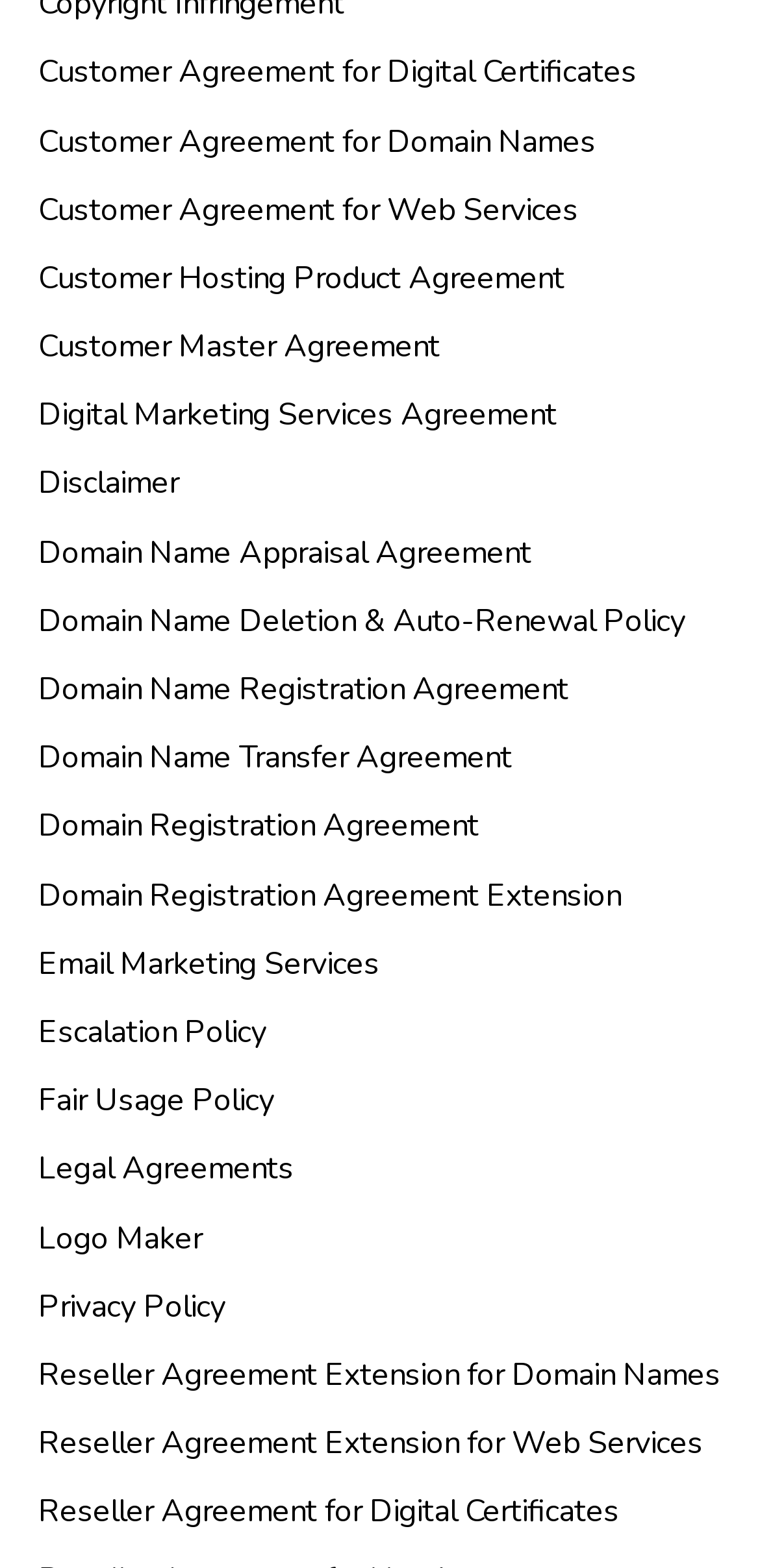Specify the bounding box coordinates of the area that needs to be clicked to achieve the following instruction: "Check Escalation Policy".

[0.05, 0.645, 0.35, 0.672]